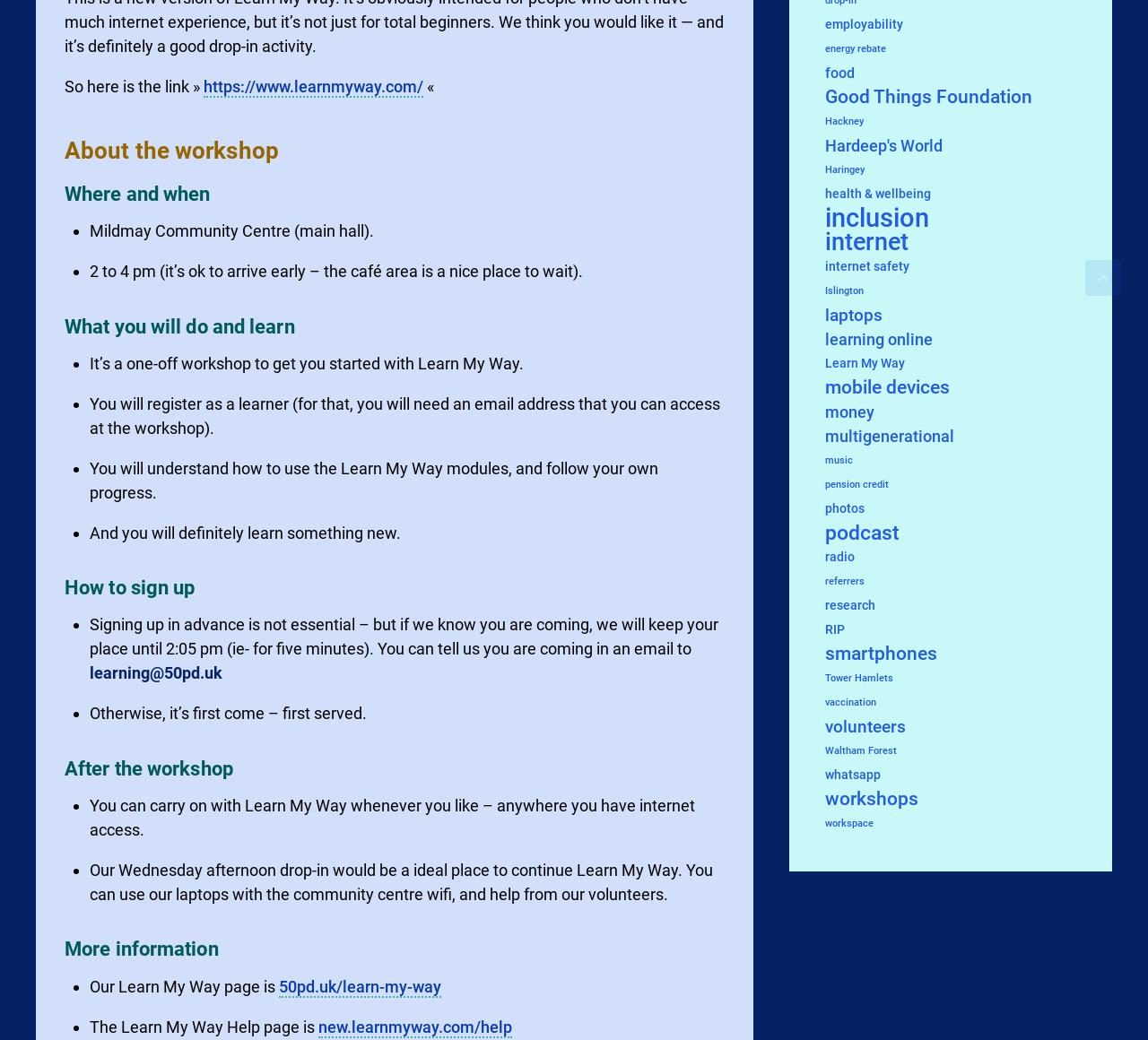Indicate the bounding box coordinates of the element that must be clicked to execute the instruction: "Scroll back to the top of the page". The coordinates should be given as four float numbers between 0 and 1, i.e., [left, top, right, bottom].

[0.945, 0.25, 0.977, 0.284]